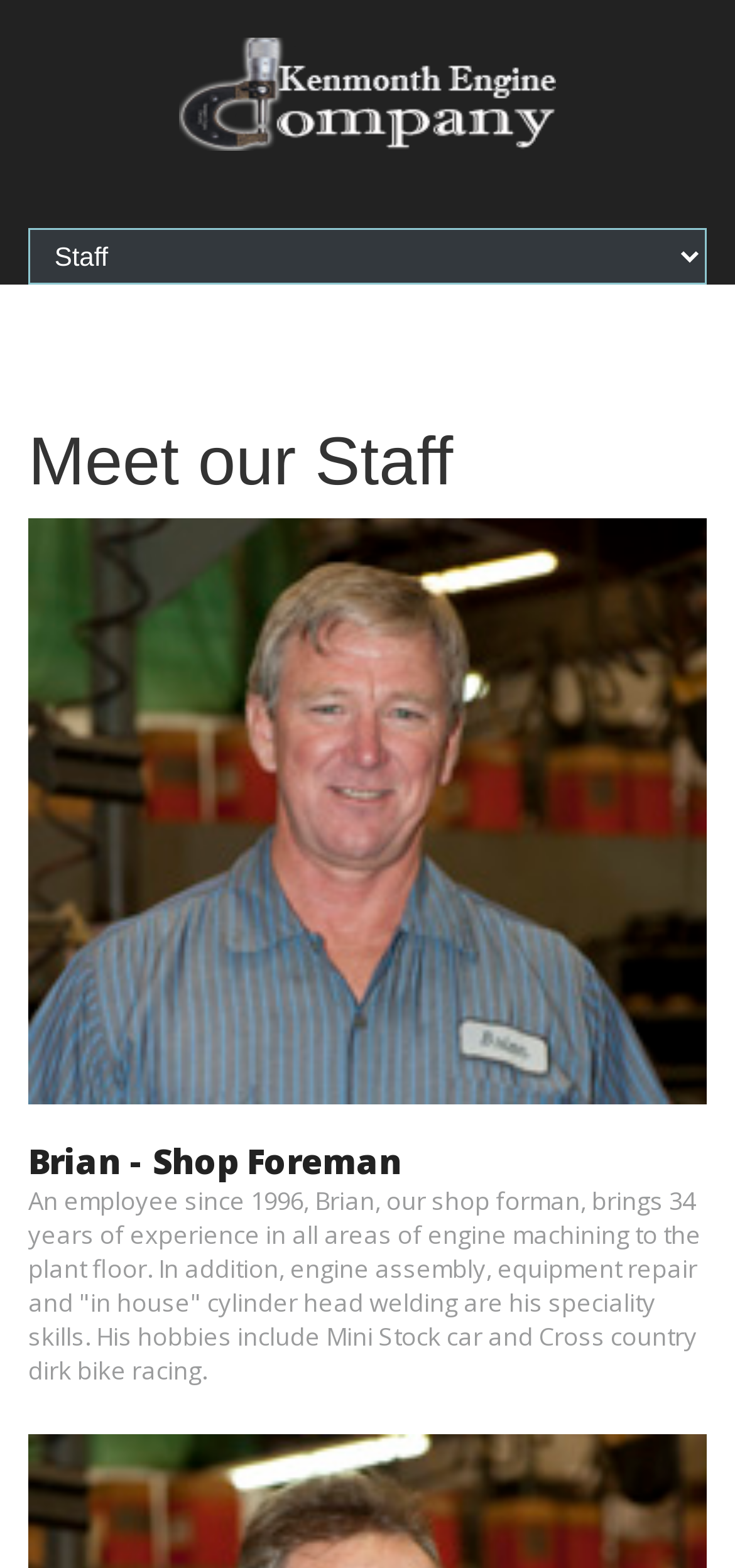How many years of experience does Brian have?
Analyze the image and provide a thorough answer to the question.

I found the answer by reading the description of Brian, which mentions that he brings 34 years of experience in all areas of engine machining to the plant floor.